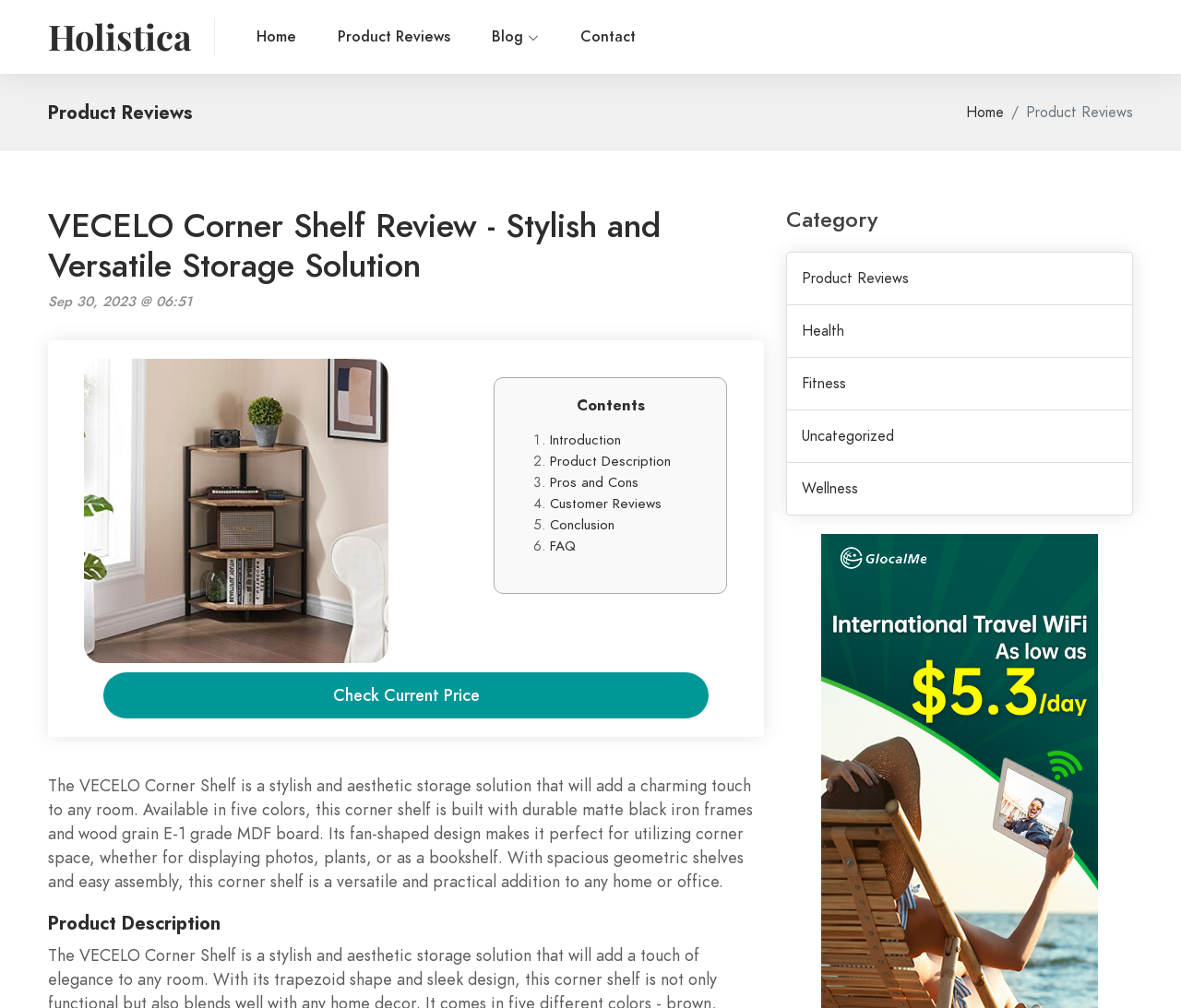Highlight the bounding box coordinates of the element that should be clicked to carry out the following instruction: "View the 'FAQ'". The coordinates must be given as four float numbers ranging from 0 to 1, i.e., [left, top, right, bottom].

[0.466, 0.532, 0.488, 0.551]